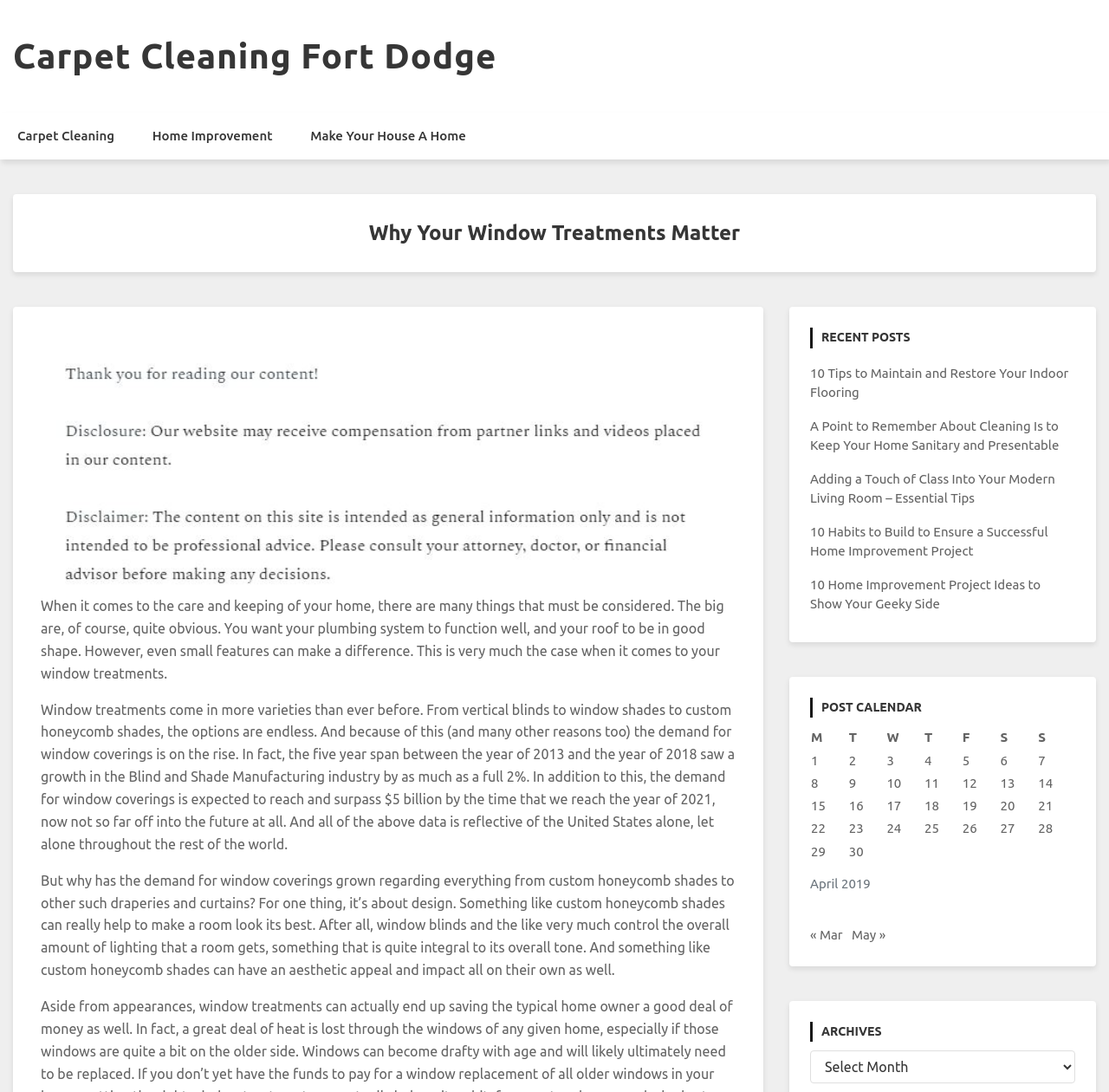Please give the bounding box coordinates of the area that should be clicked to fulfill the following instruction: "Click on 'Carpet Cleaning Fort Dodge'". The coordinates should be in the format of four float numbers from 0 to 1, i.e., [left, top, right, bottom].

[0.012, 0.033, 0.448, 0.069]